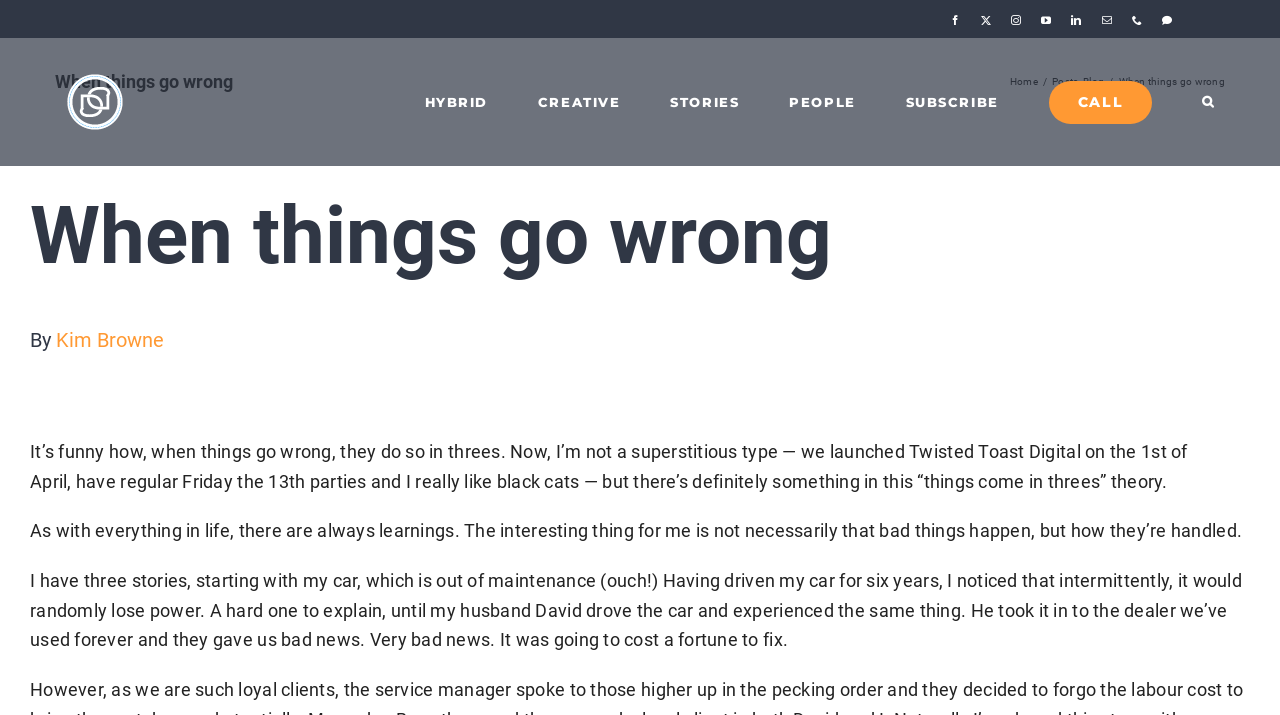Locate the bounding box coordinates of the segment that needs to be clicked to meet this instruction: "Search for something".

[0.939, 0.054, 0.949, 0.233]